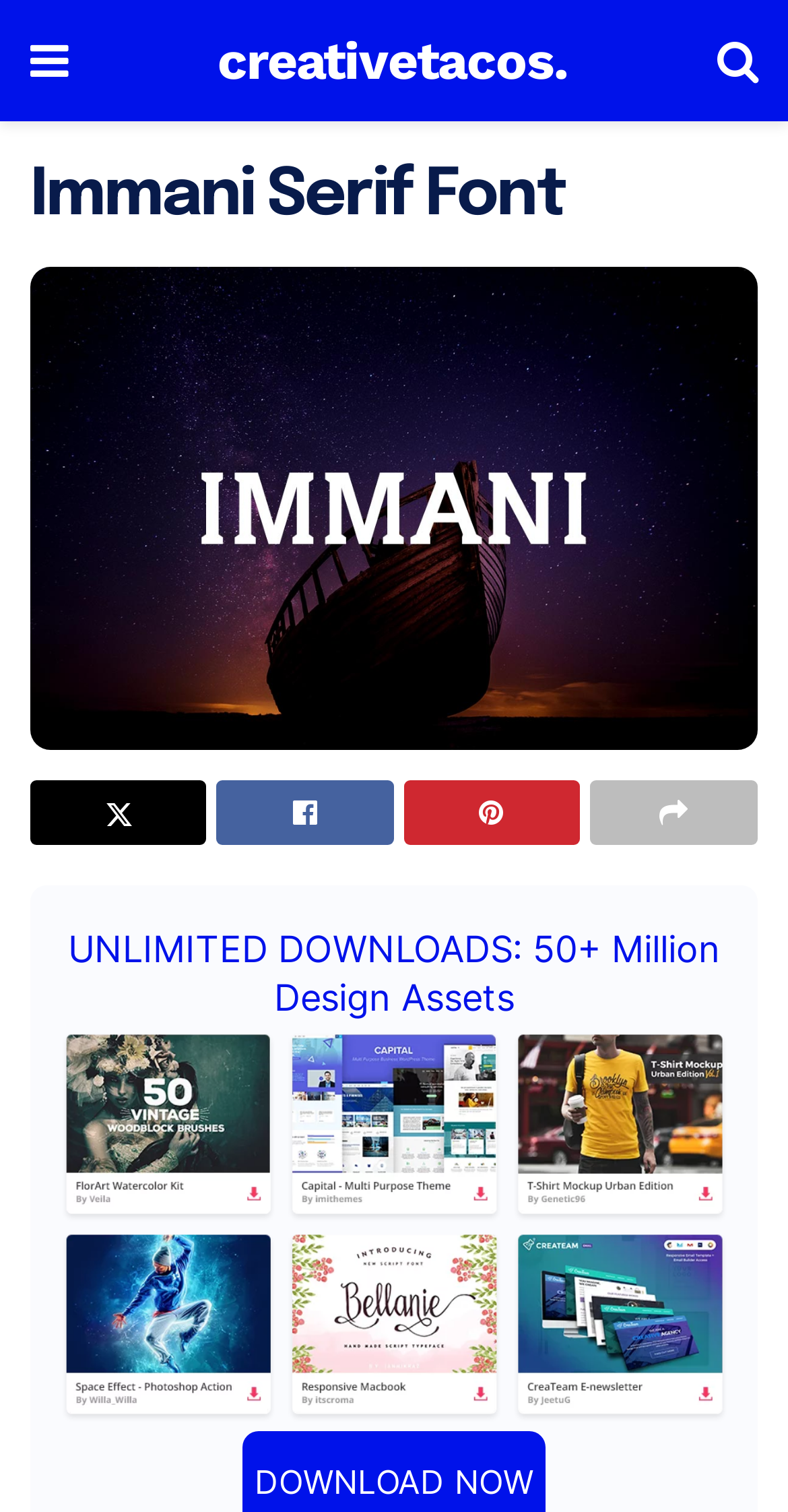Determine the bounding box coordinates (top-left x, top-left y, bottom-right x, bottom-right y) of the UI element described in the following text: creativetacos.

[0.276, 0.023, 0.721, 0.057]